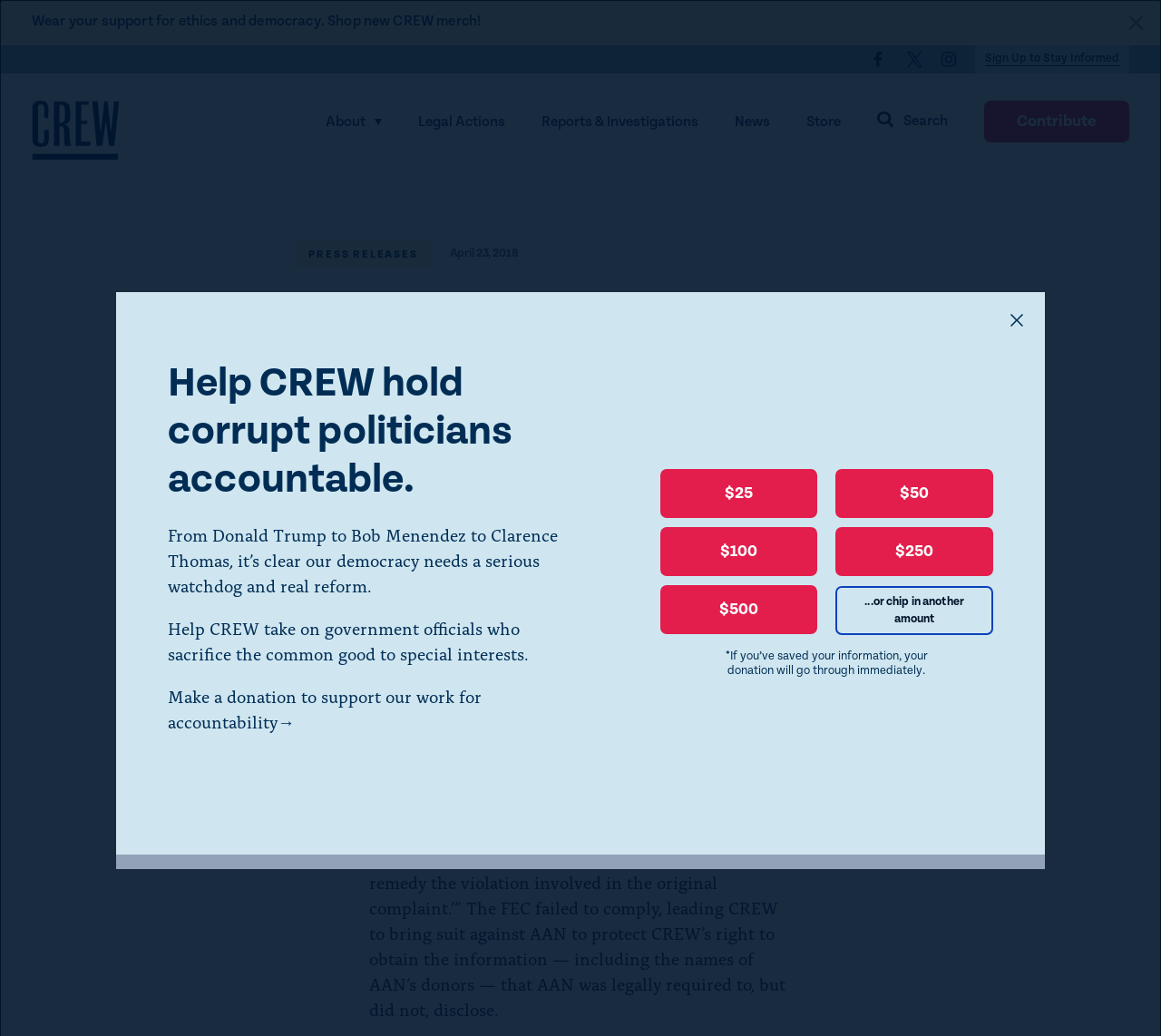Locate the primary headline on the webpage and provide its text.

CREW brings historic election transparency lawsuit